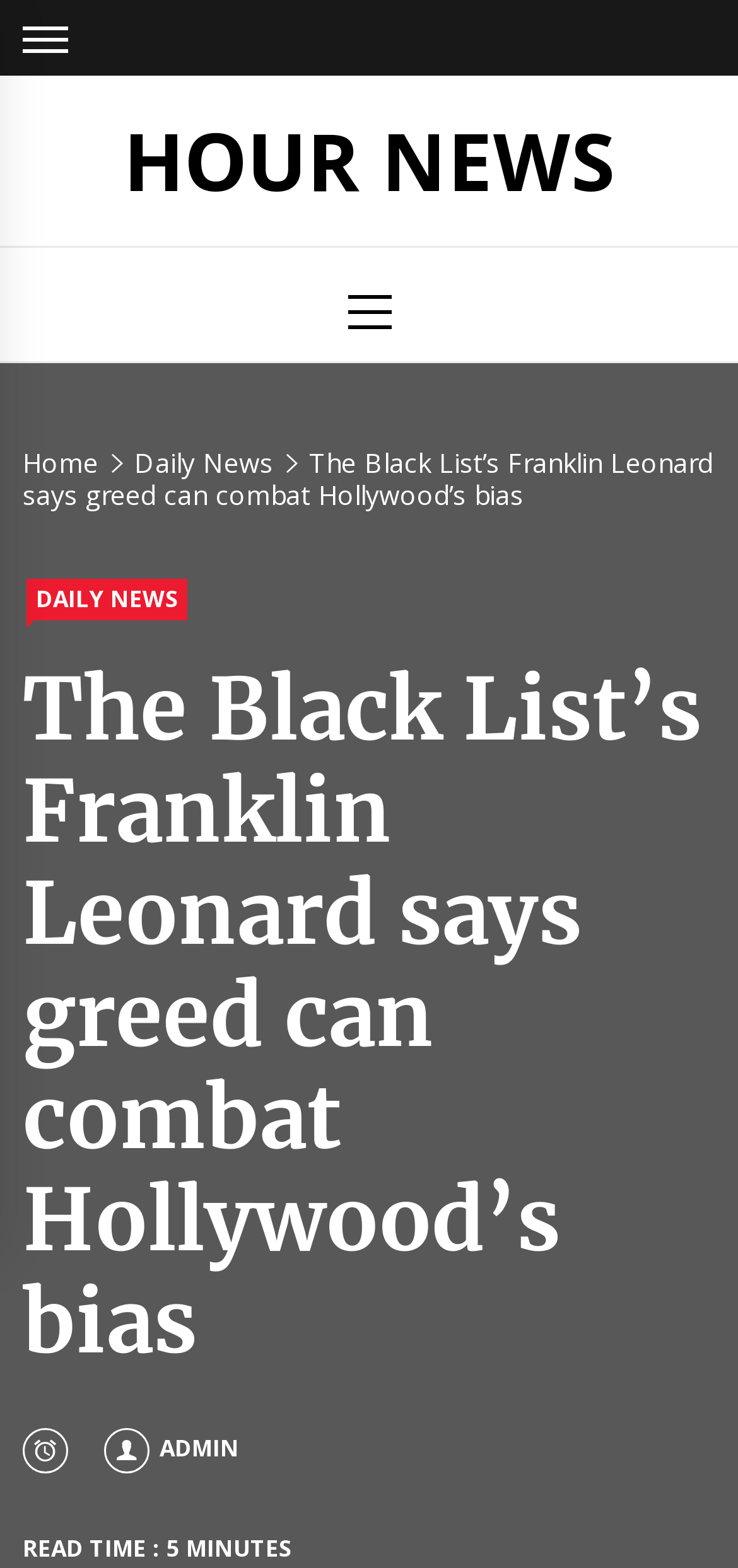Please identify the bounding box coordinates of the element's region that needs to be clicked to fulfill the following instruction: "Click on the 'DAILY NEWS' link". The bounding box coordinates should consist of four float numbers between 0 and 1, i.e., [left, top, right, bottom].

[0.036, 0.369, 0.255, 0.396]